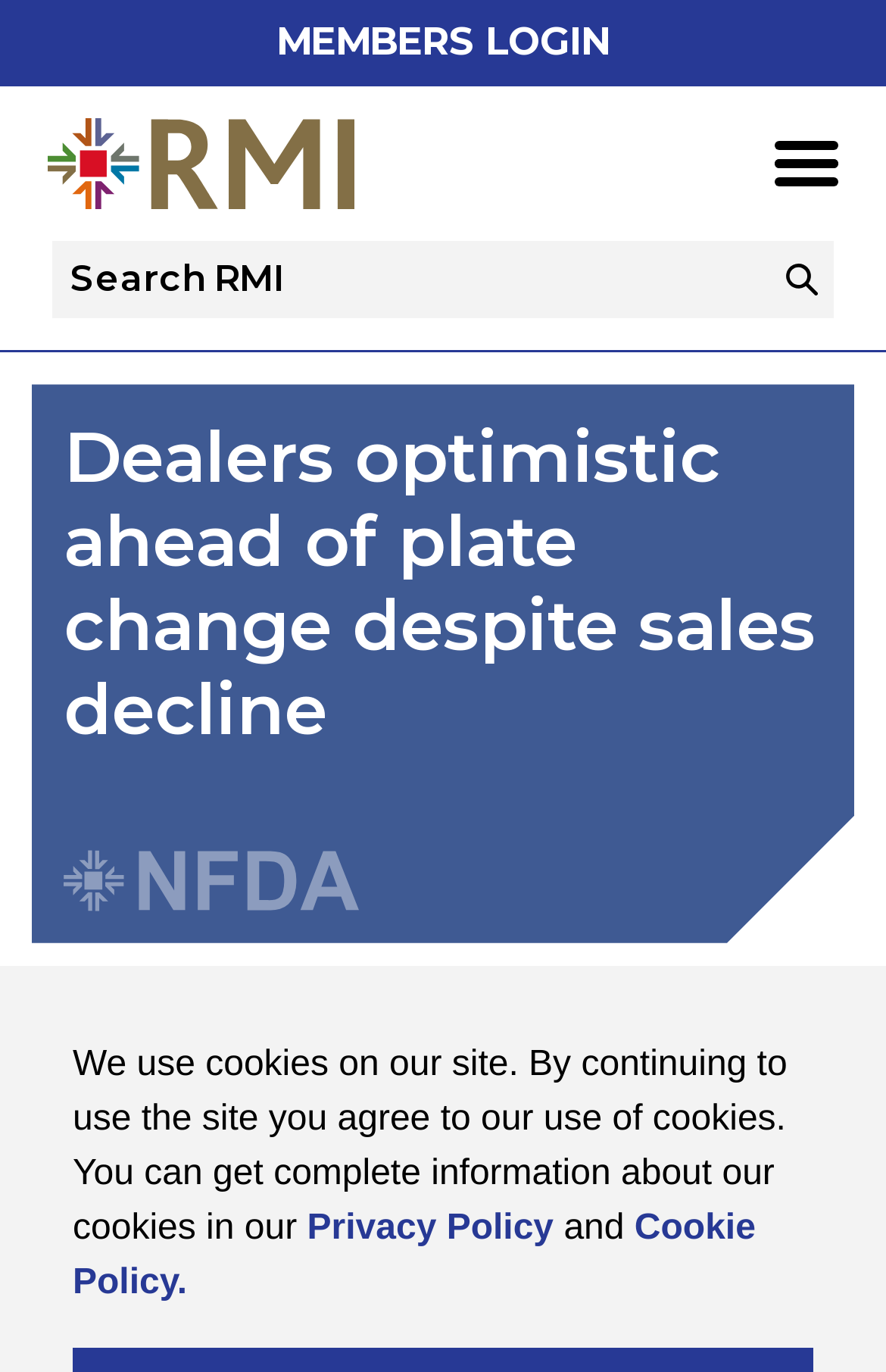Determine the bounding box coordinates (top-left x, top-left y, bottom-right x, bottom-right y) of the UI element described in the following text: Policy

[0.054, 0.507, 0.946, 0.583]